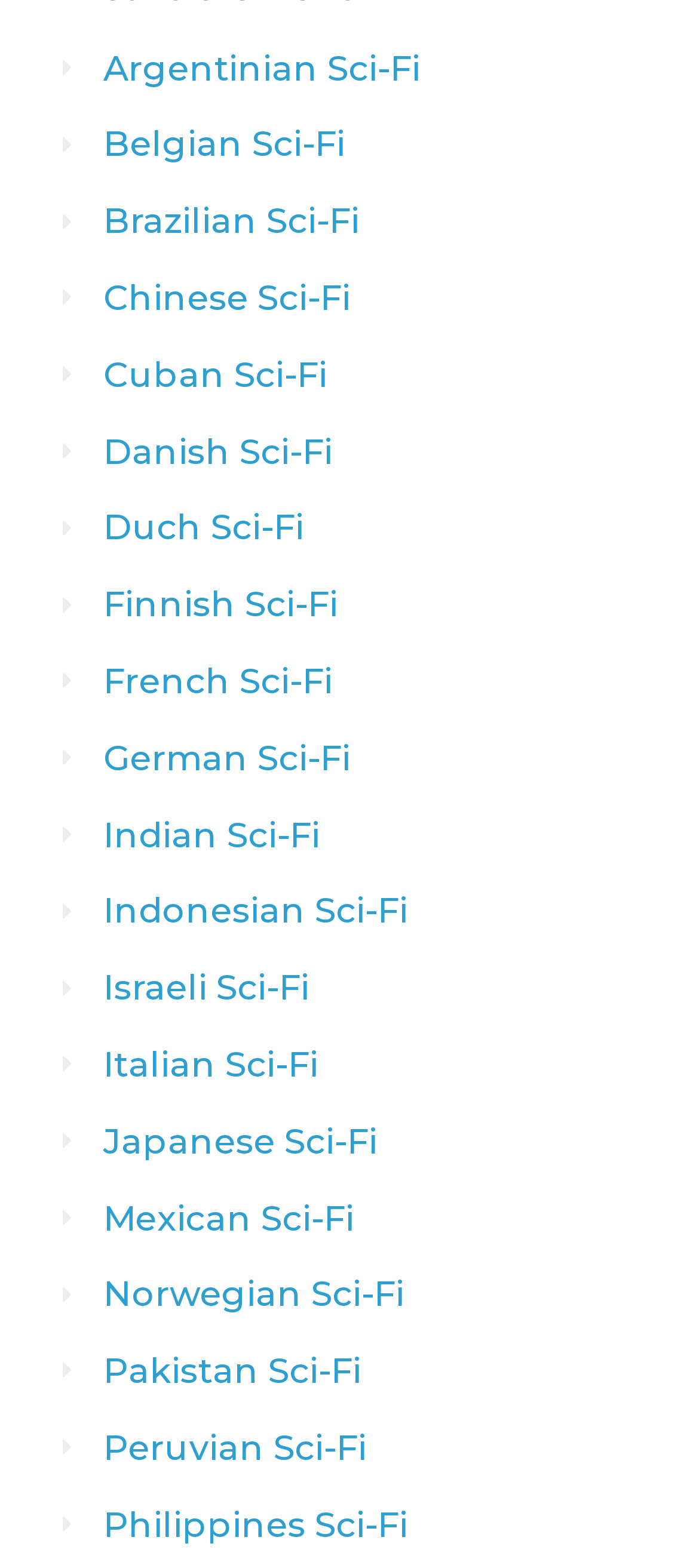Identify the bounding box coordinates for the region of the element that should be clicked to carry out the instruction: "View Argentinian Sci-Fi". The bounding box coordinates should be four float numbers between 0 and 1, i.e., [left, top, right, bottom].

[0.09, 0.027, 0.601, 0.06]